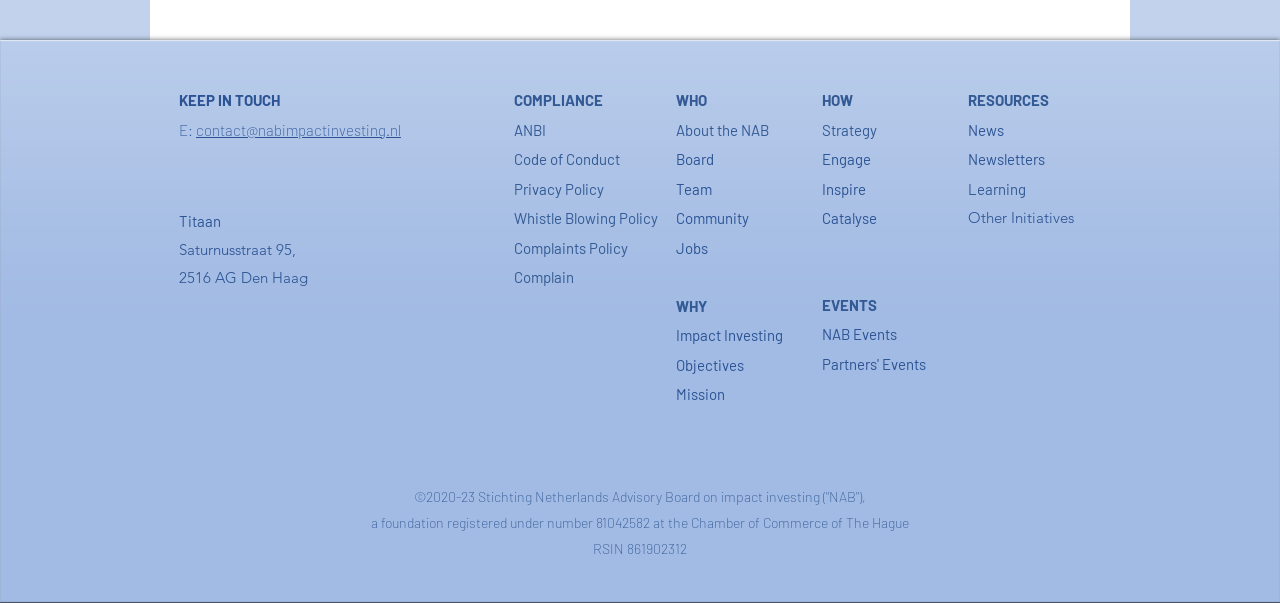Kindly provide the bounding box coordinates of the section you need to click on to fulfill the given instruction: "Check NAB Events".

[0.642, 0.539, 0.701, 0.571]